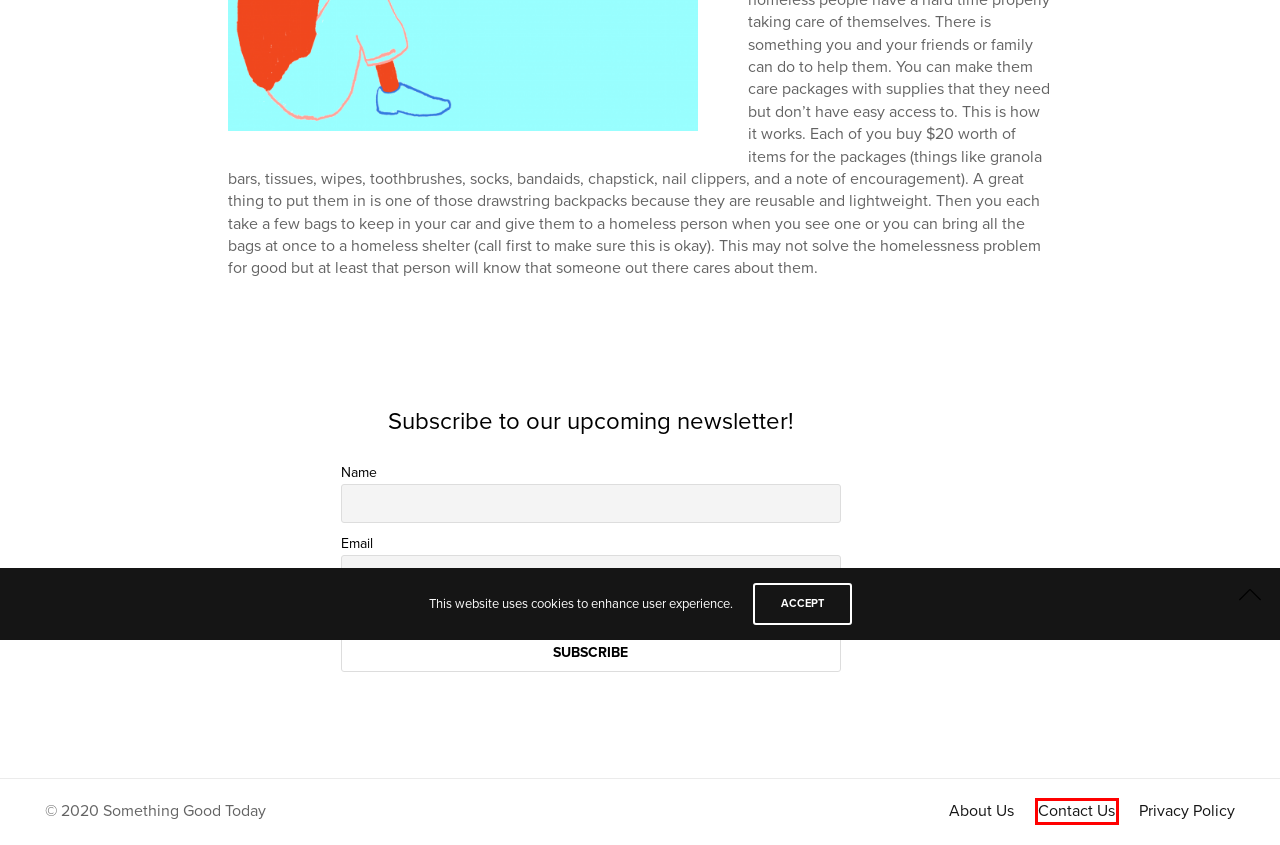You have a screenshot of a webpage, and a red bounding box highlights an element. Select the webpage description that best fits the new page after clicking the element within the bounding box. Options are:
A. PLACE - Something Good Today
B. About Us - Something Good Today
C. TIME - Something Good Today
D. Contact Us - Something Good Today
E. Something Good Today
F. LIFESTAGE - Something Good Today
G. Privacy Policy - Something Good Today
H. INTEREST - Something Good Today

D